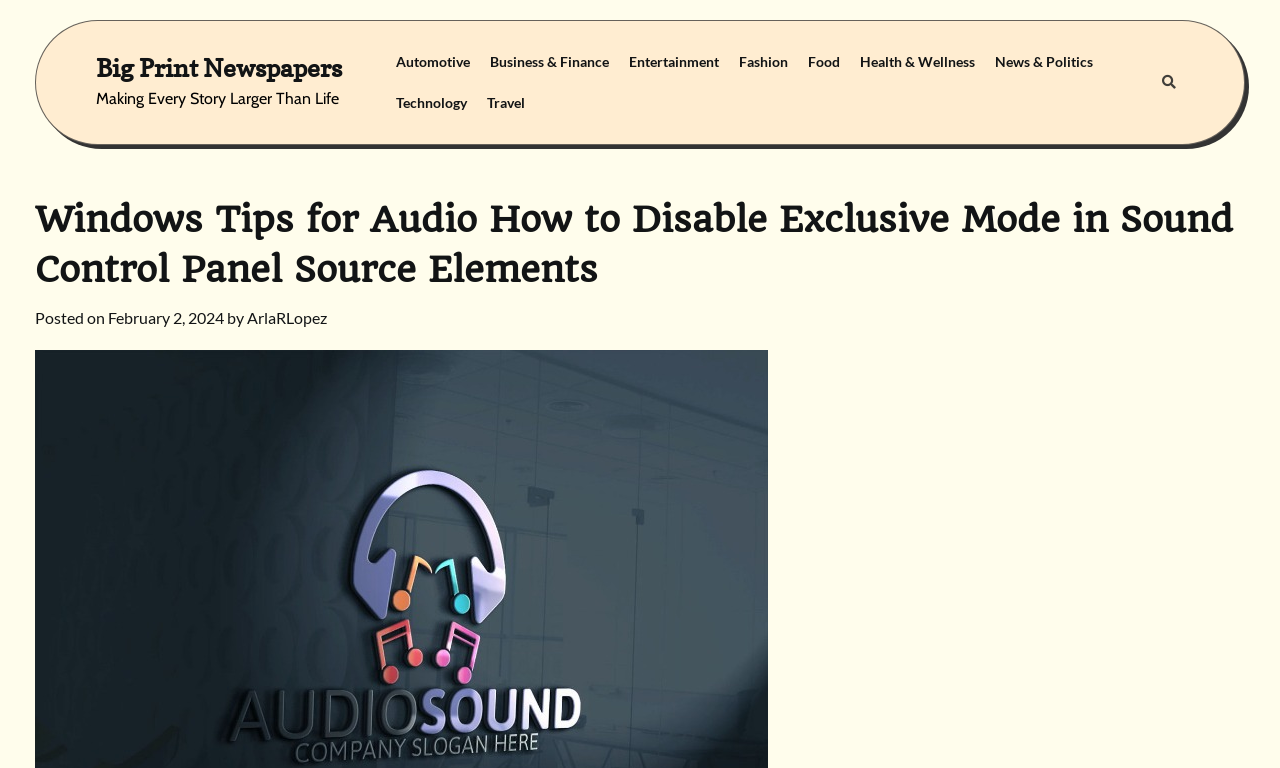How many categories are listed?
Please answer the question as detailed as possible.

There are 10 categories listed horizontally across the top of the webpage, including 'Automotive', 'Business & Finance', 'Entertainment', 'Fashion', 'Food', 'Health & Wellness', 'News & Politics', 'Technology', and 'Travel'.